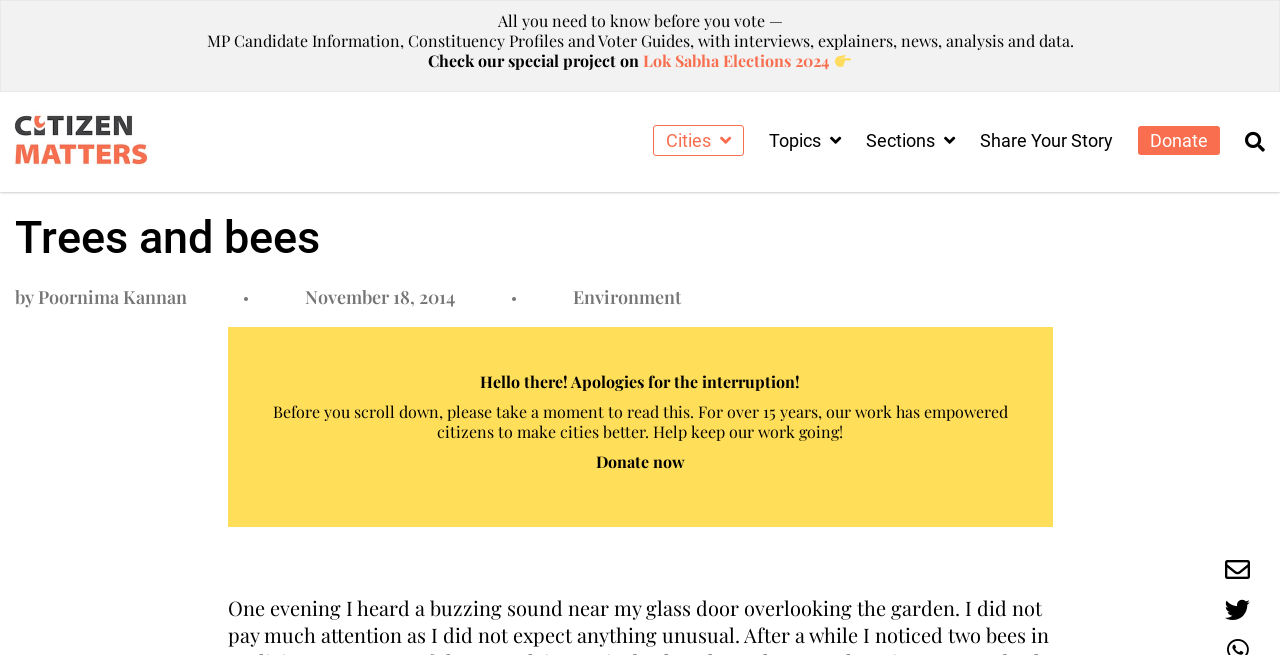Can you find the bounding box coordinates of the area I should click to execute the following instruction: "Read the article 'What Almost No One Knows About'"?

None